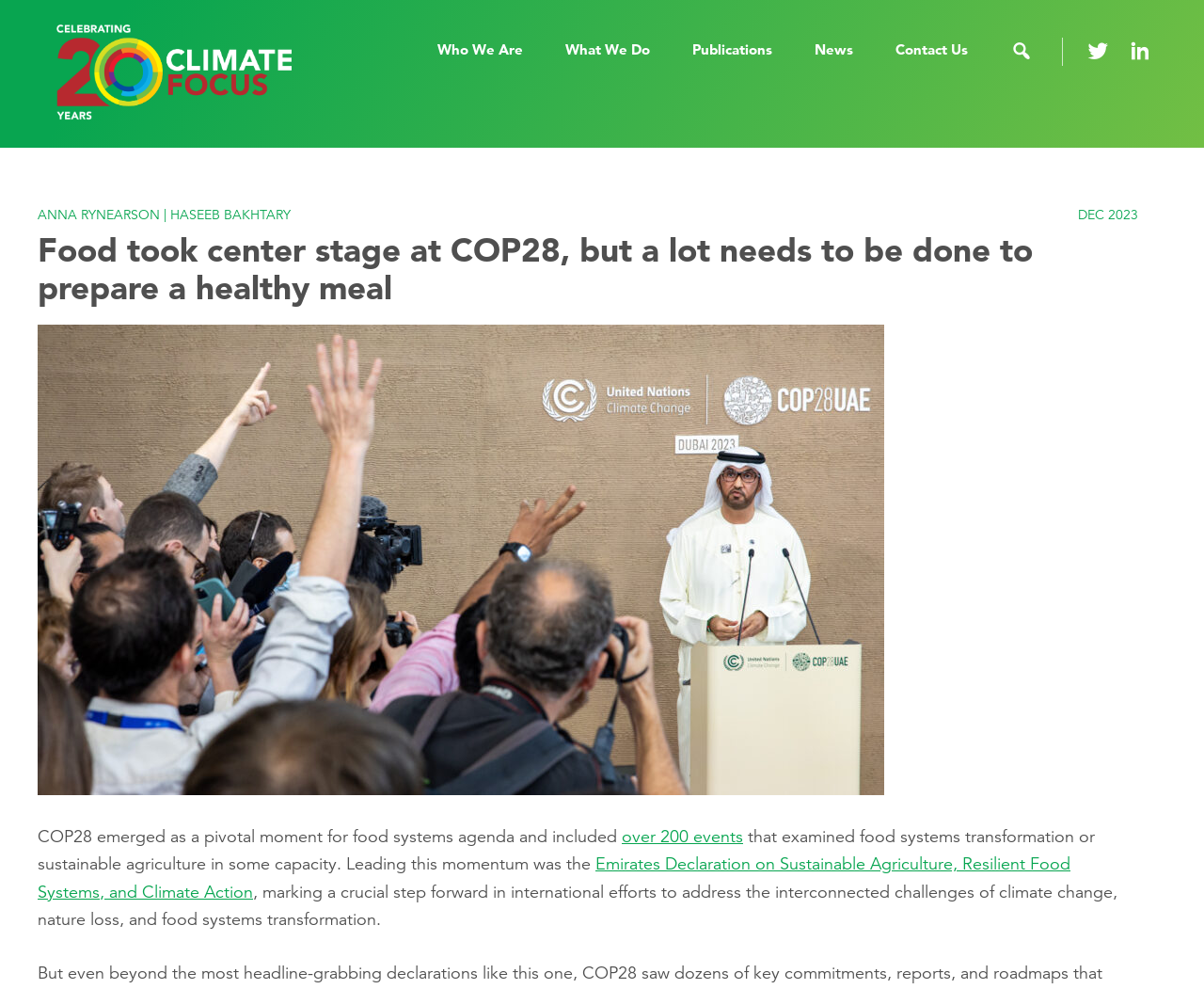From the webpage screenshot, predict the bounding box coordinates (top-left x, top-left y, bottom-right x, bottom-right y) for the UI element described here: Contact Us

[0.728, 0.038, 0.82, 0.062]